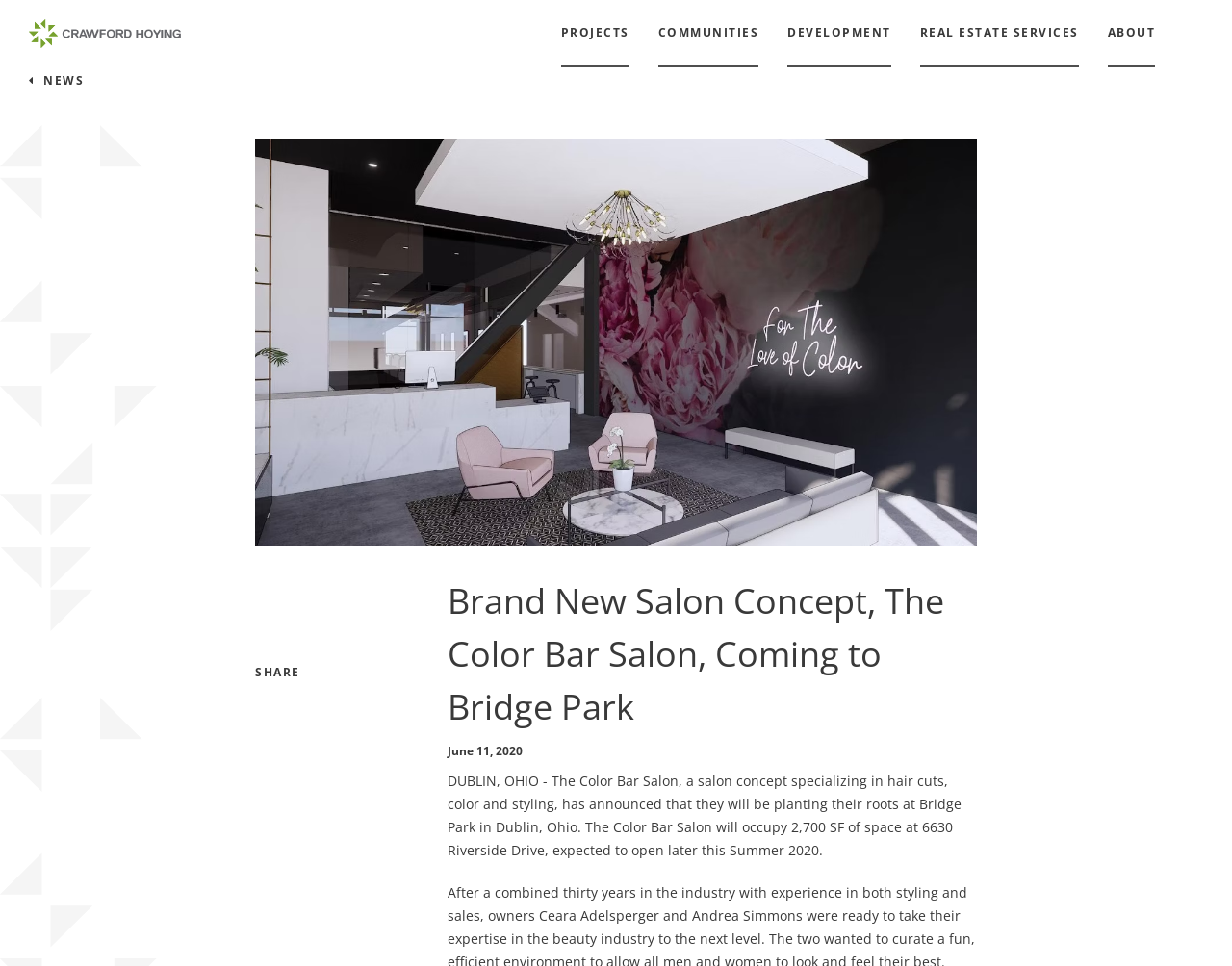Analyze the image and deliver a detailed answer to the question: When is The Color Bar Salon expected to open?

I found the answer by reading the static text element that says '...expected to open later this Summer 2020.' This text provides the expected opening time of the salon.